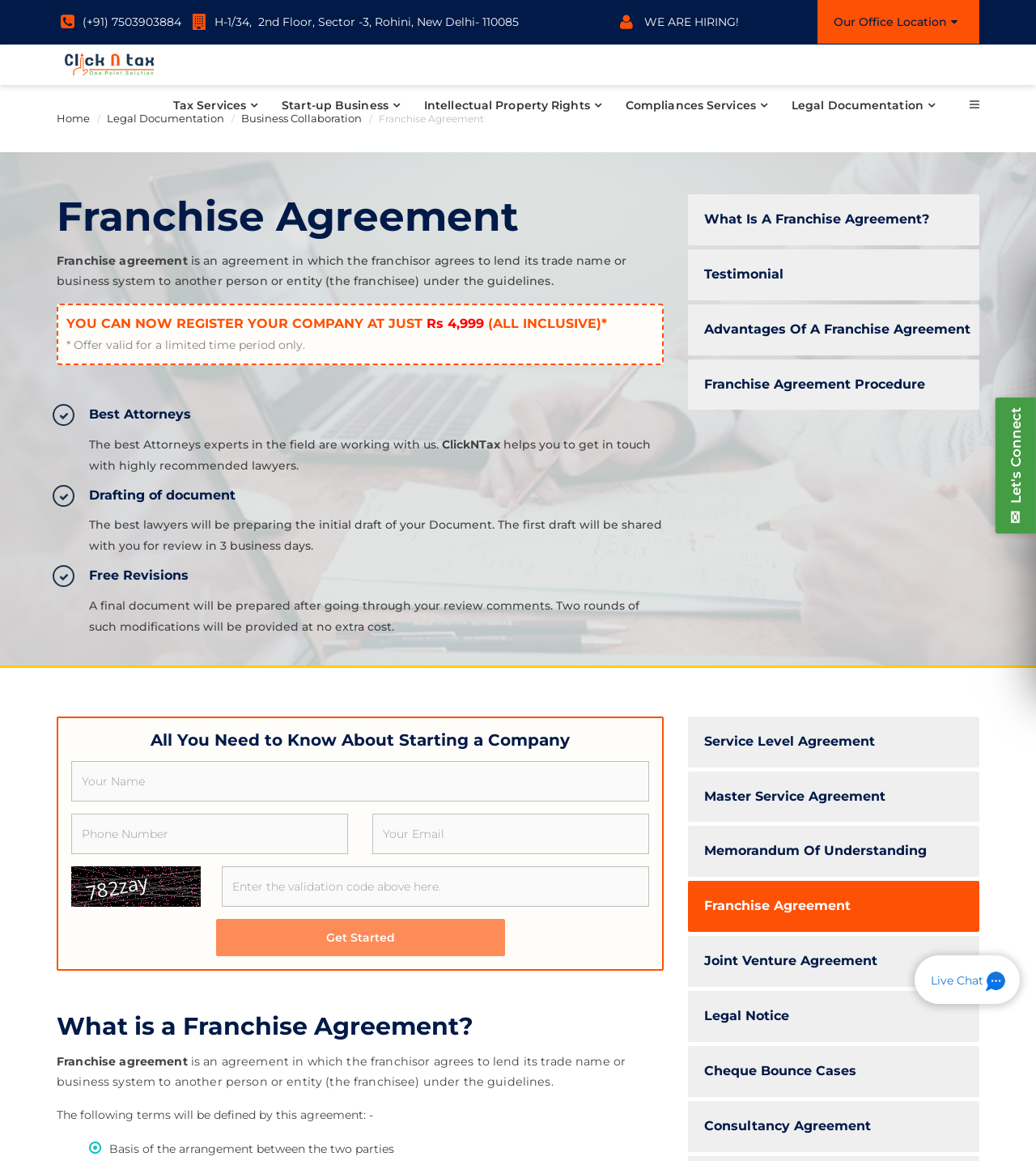Answer the question with a single word or phrase: 
What is the cost of registering a company?

Rs 4,999